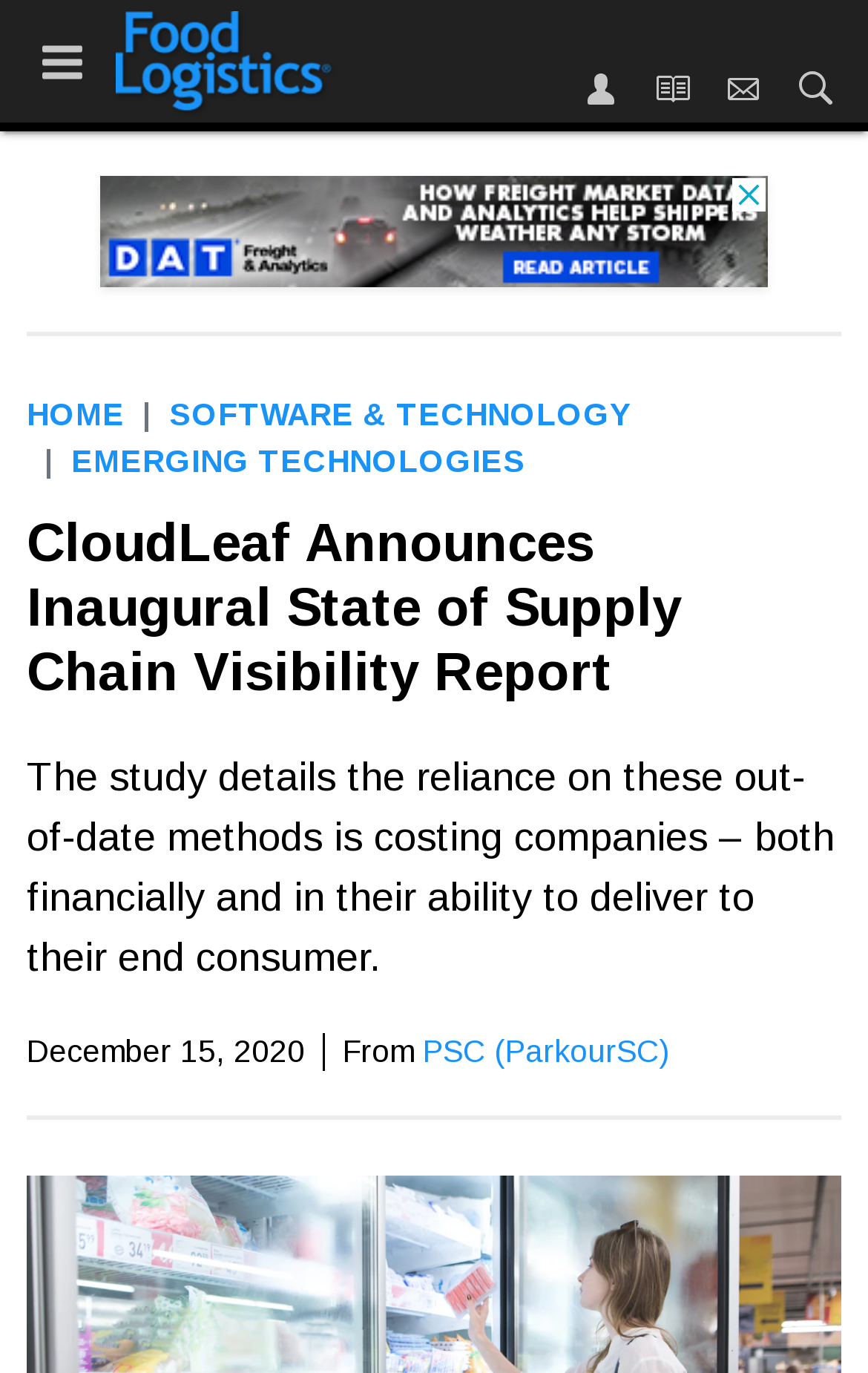Please determine the bounding box coordinates of the clickable area required to carry out the following instruction: "Sign in". The coordinates must be four float numbers between 0 and 1, represented as [left, top, right, bottom].

[0.672, 0.045, 0.733, 0.081]